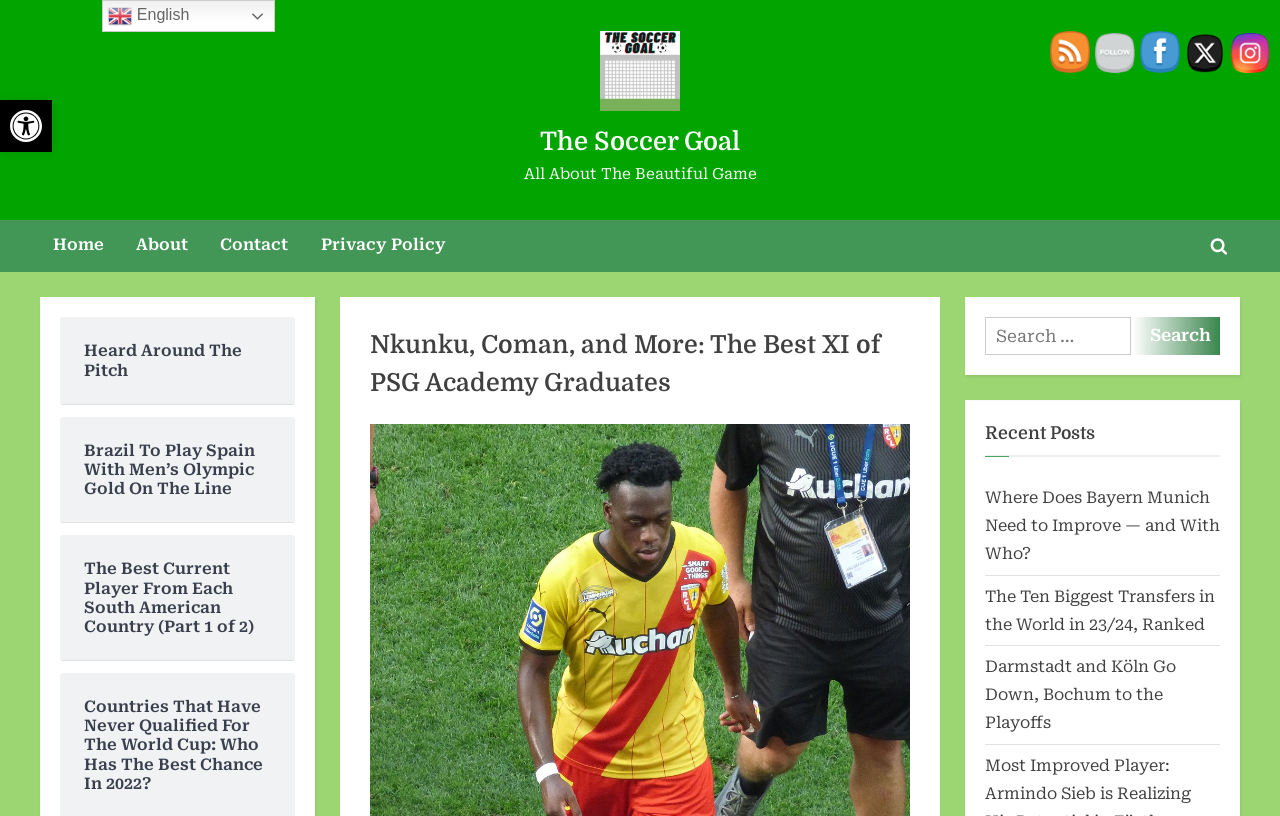Specify the bounding box coordinates of the element's region that should be clicked to achieve the following instruction: "Search for something". The bounding box coordinates consist of four float numbers between 0 and 1, in the format [left, top, right, bottom].

[0.77, 0.389, 0.953, 0.436]